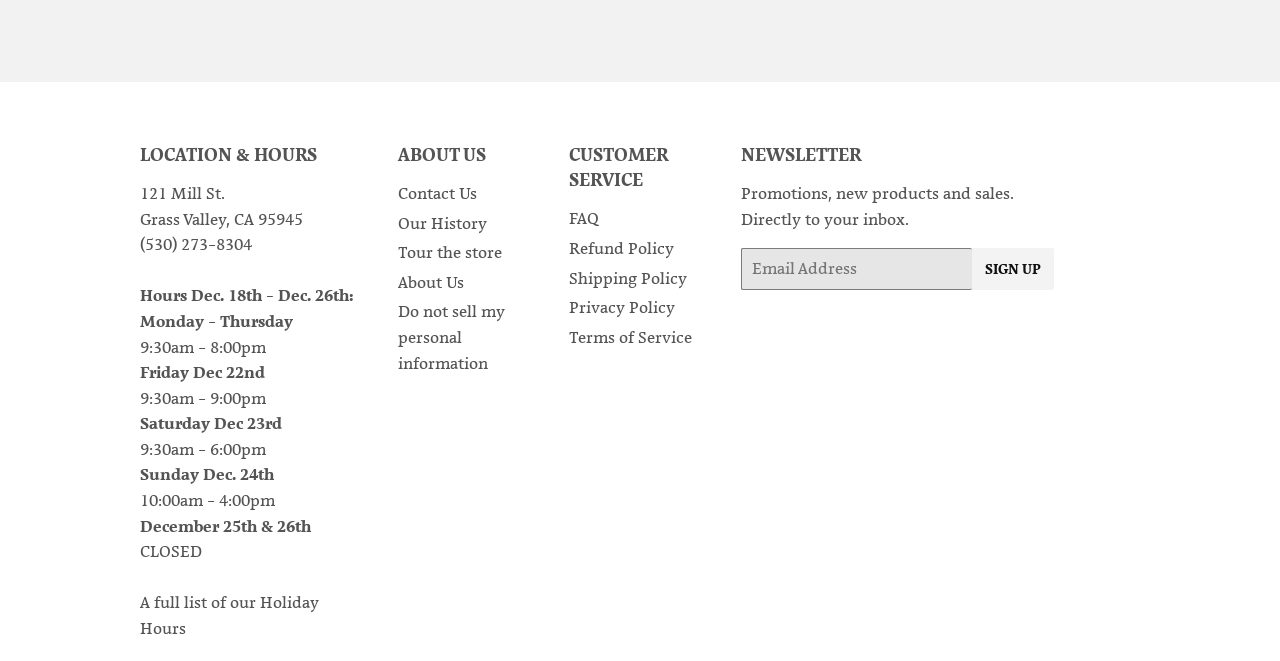What can be found in the 'ABOUT US' section?
Please give a detailed and elaborate explanation in response to the question.

The 'ABOUT US' section contains links to various pages, including 'Contact Us', 'Our History', 'Tour the store', and 'About Us', which provide more information about the store.